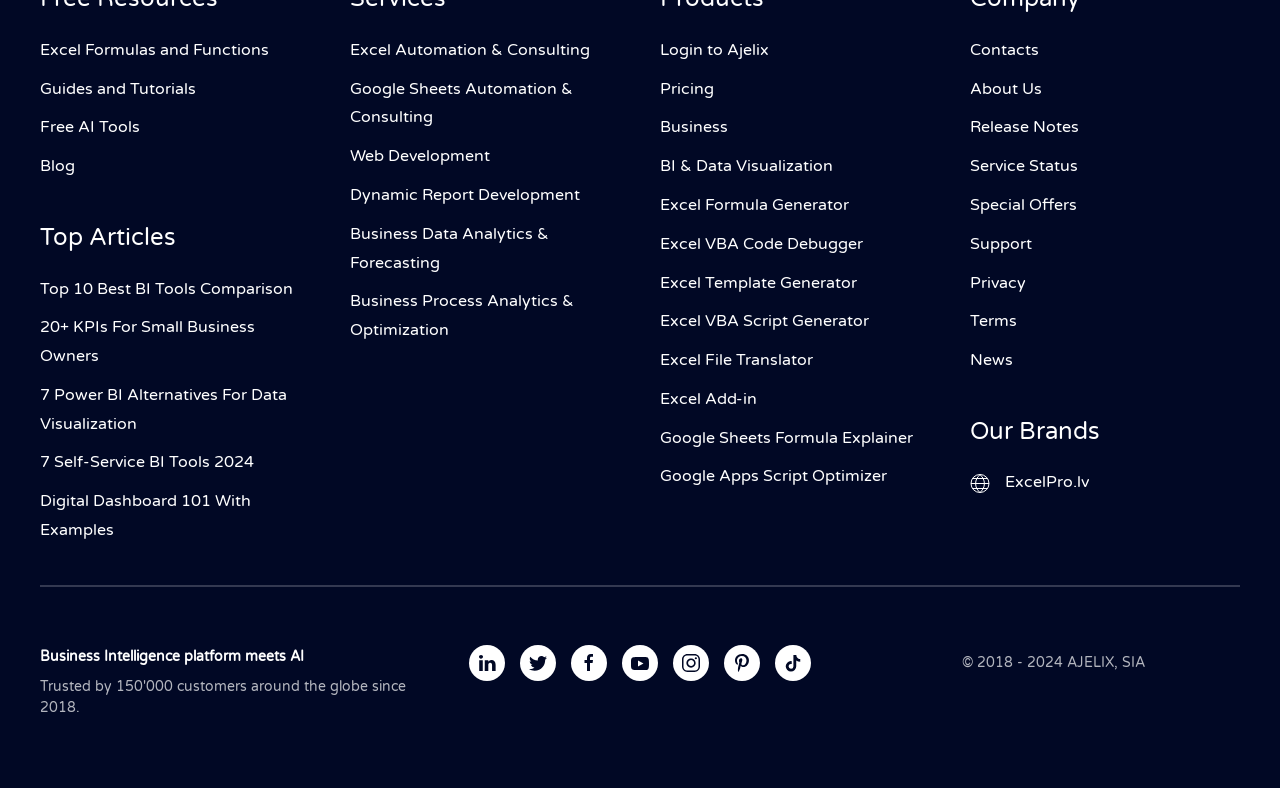What is the purpose of the 'Excel Formula Generator' link?
Give a single word or phrase as your answer by examining the image.

Generate Excel formulas